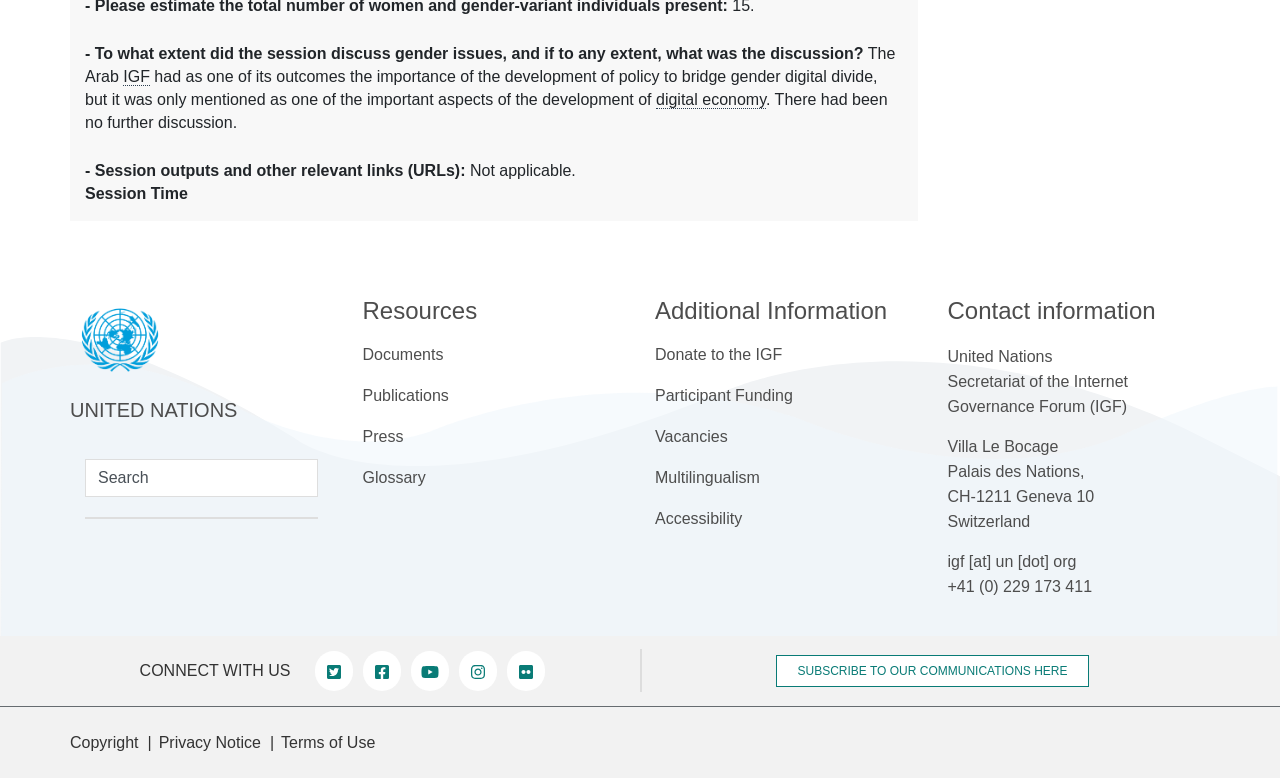Please identify the bounding box coordinates of the area that needs to be clicked to fulfill the following instruction: "Search."

[0.066, 0.591, 0.248, 0.639]